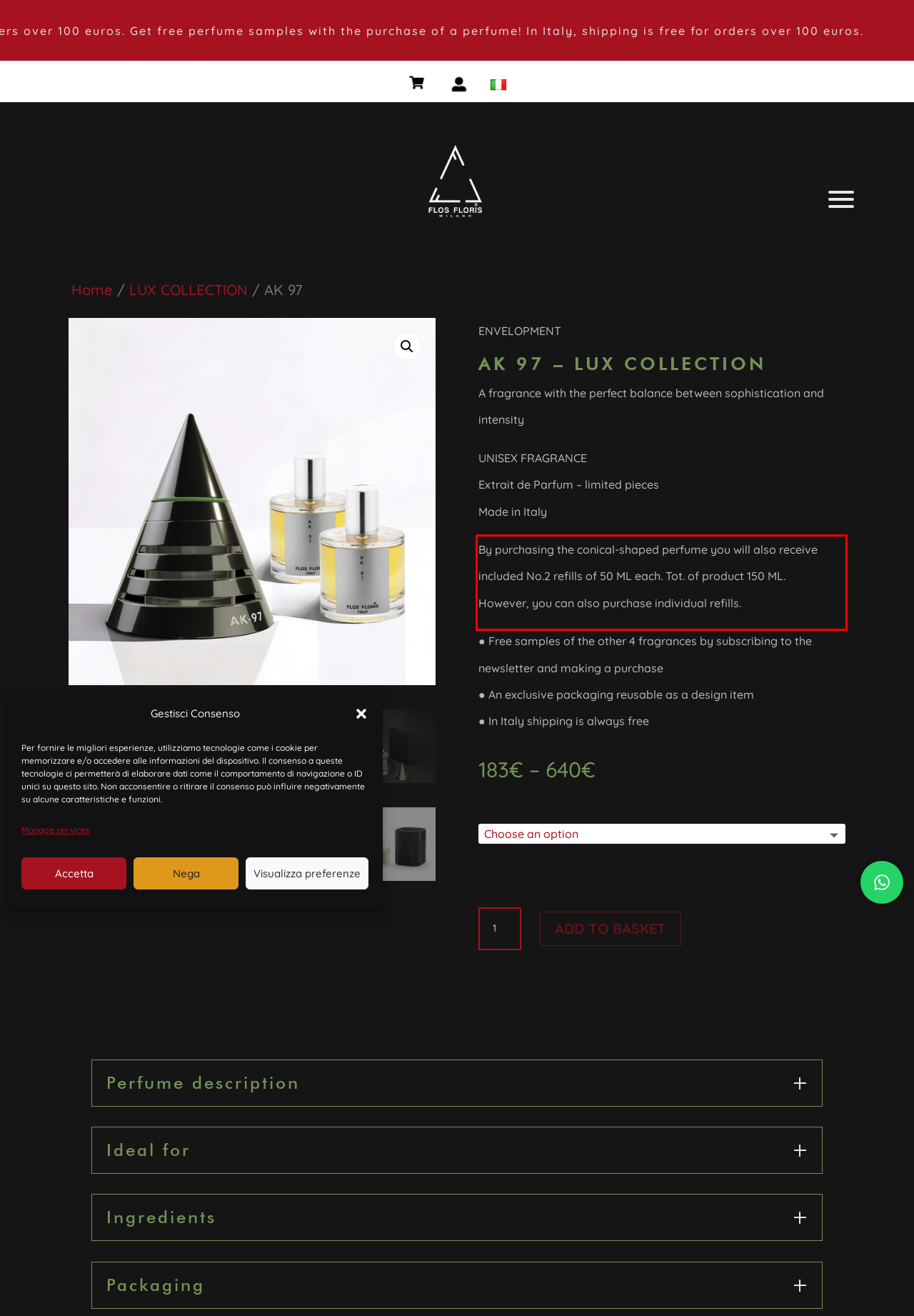The screenshot provided shows a webpage with a red bounding box. Apply OCR to the text within this red bounding box and provide the extracted content.

By purchasing the conical-shaped perfume you will also receive included No.2 refills of 50 ML each. Tot. of product 150 ML. However, you can also purchase individual refills.